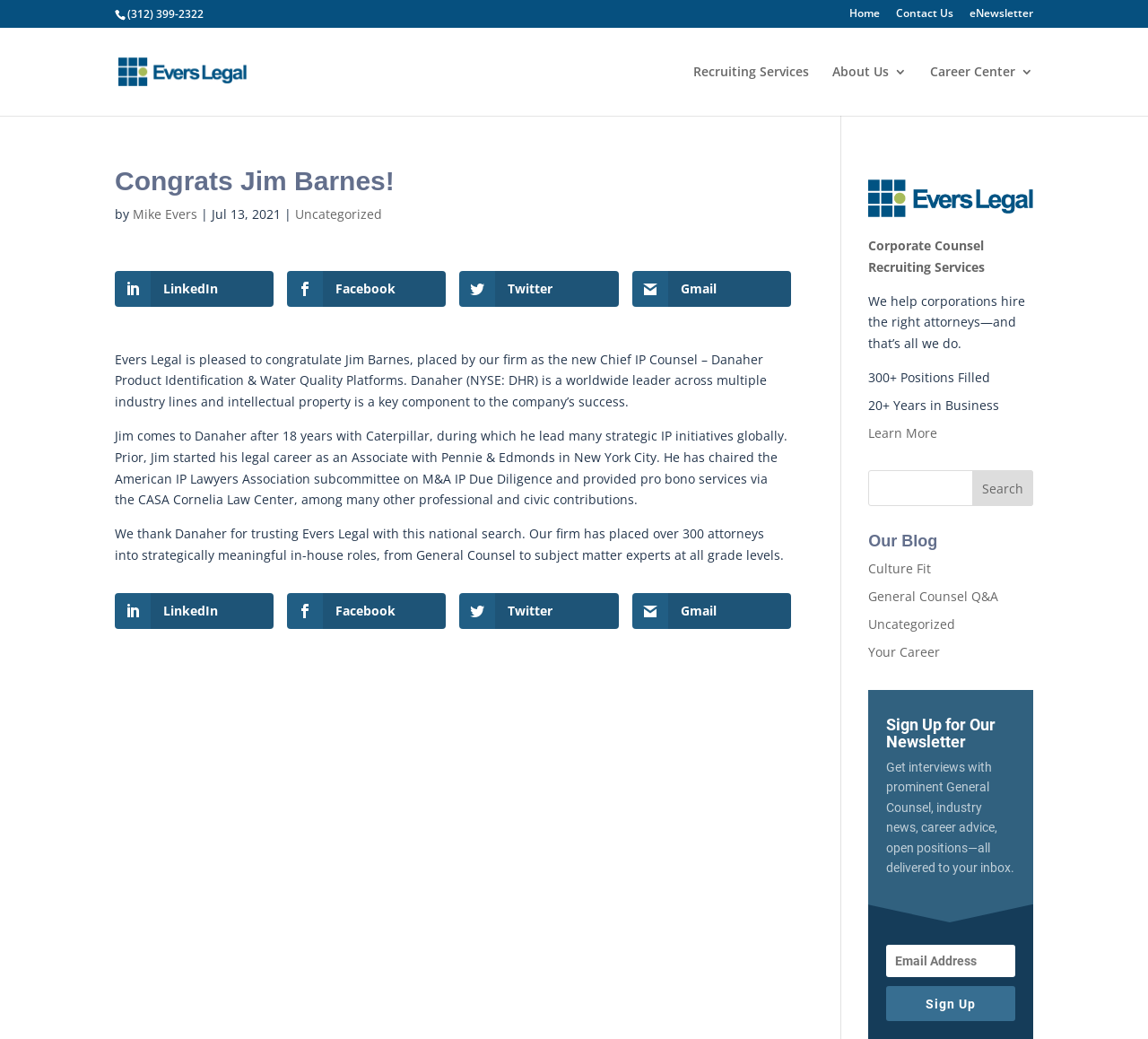Show the bounding box coordinates for the element that needs to be clicked to execute the following instruction: "Learn more about Corporate Counsel Recruiting Services". Provide the coordinates in the form of four float numbers between 0 and 1, i.e., [left, top, right, bottom].

[0.756, 0.228, 0.858, 0.265]